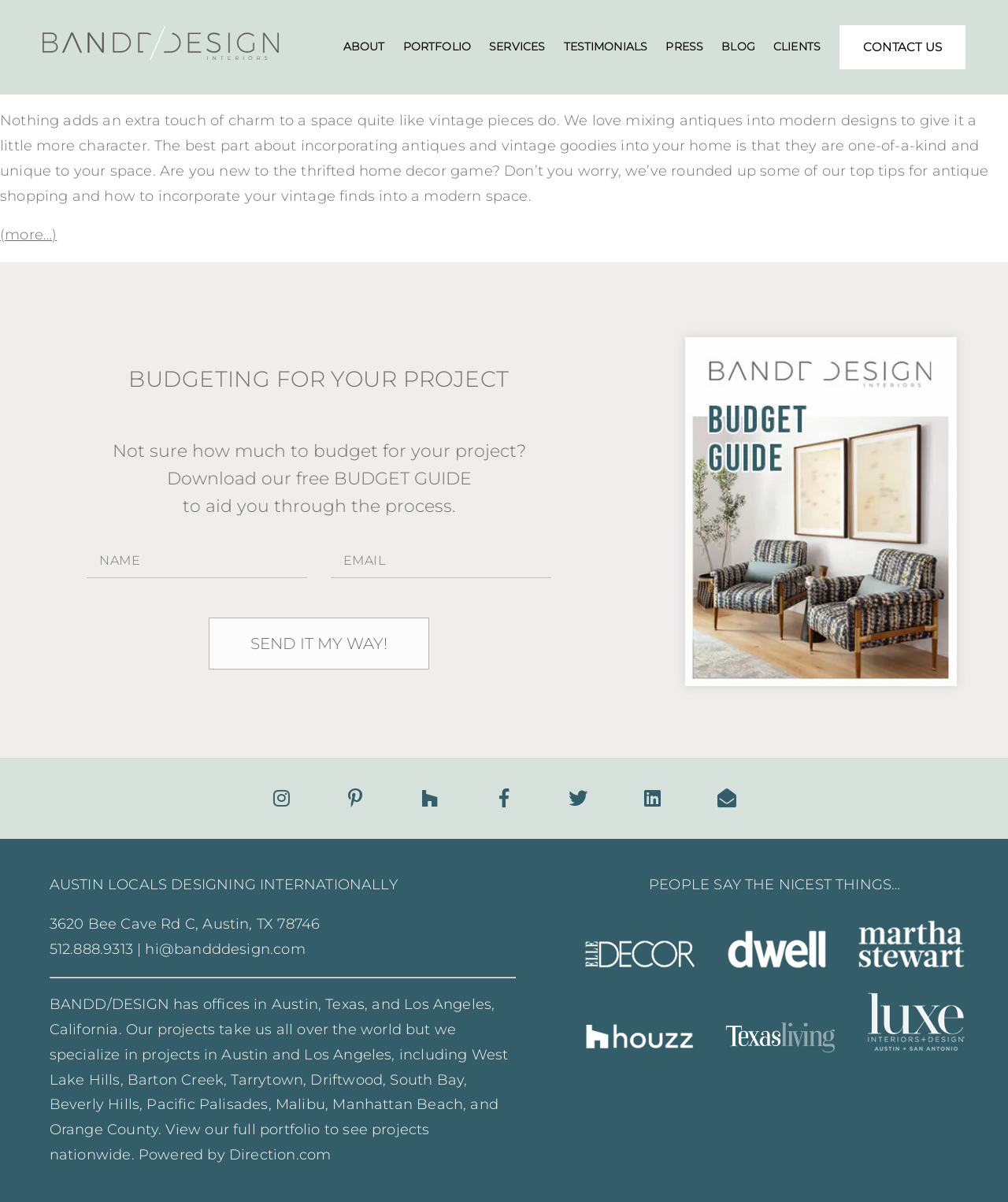Locate the bounding box of the UI element described by: "South Bay" in the given webpage screenshot.

[0.387, 0.891, 0.46, 0.905]